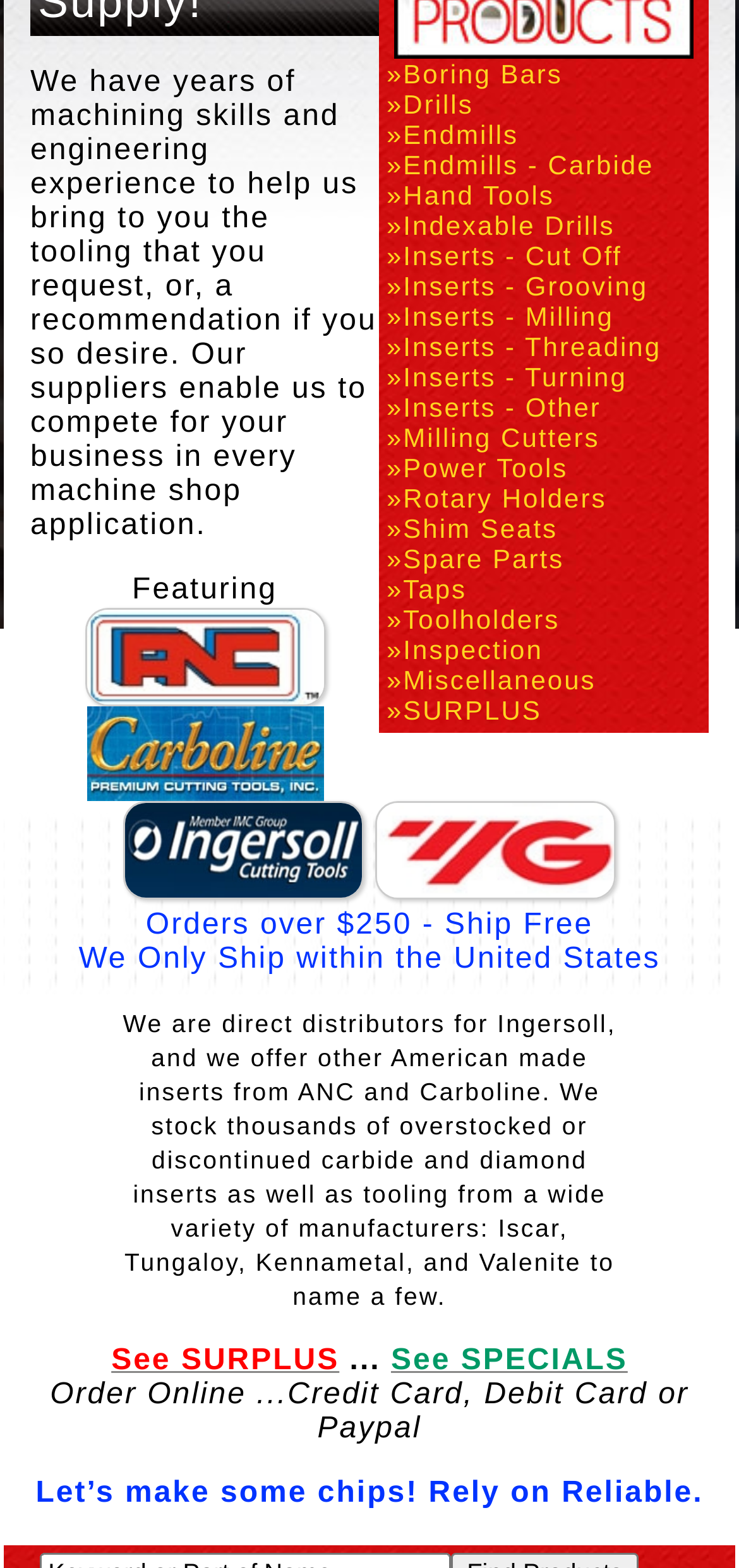Find the coordinates for the bounding box of the element with this description: "parent_node: ".

None